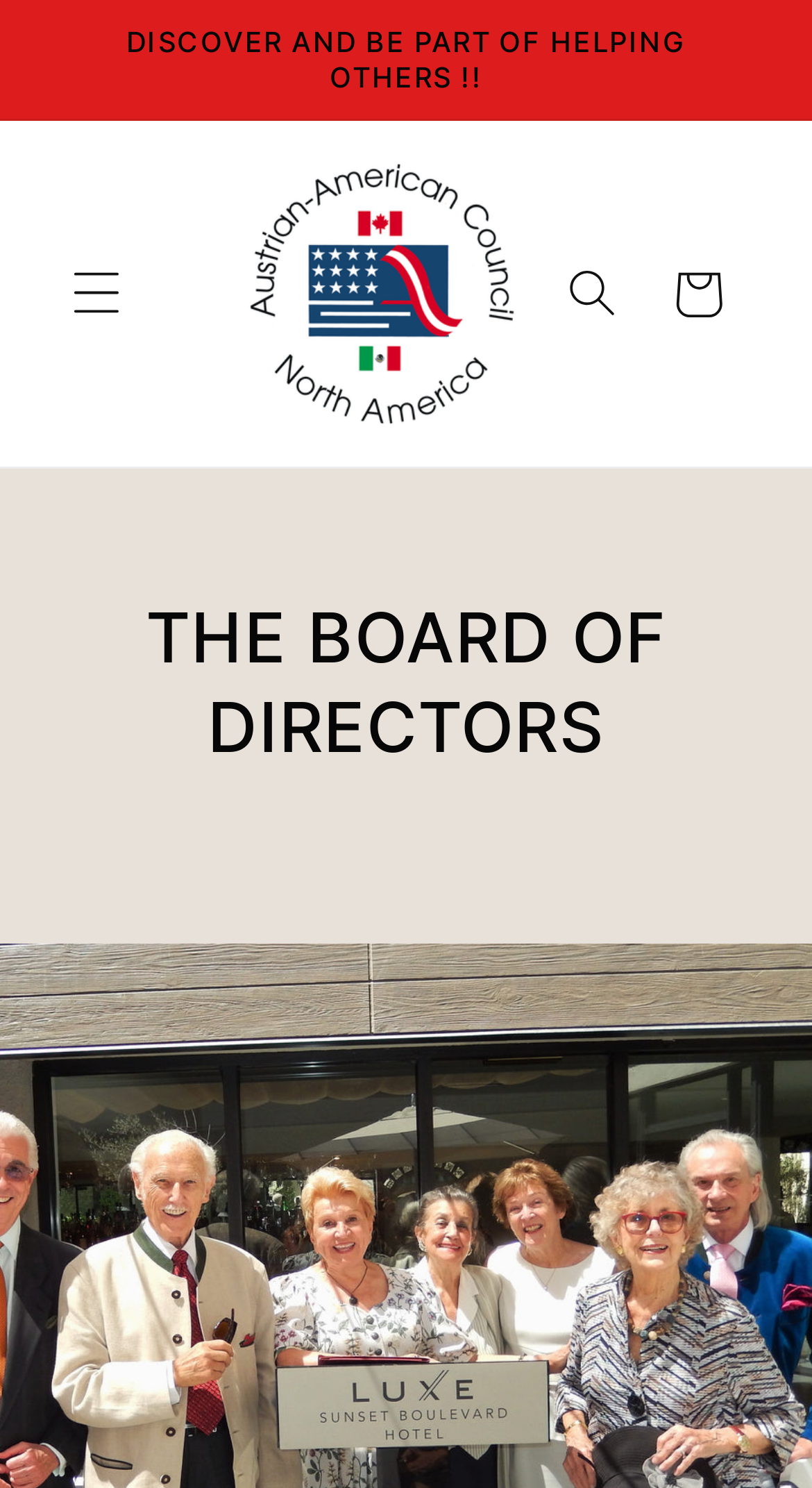Describe every aspect of the webpage in a detailed manner.

The webpage is about the Austrian-American Council of North America, a not-for-profit organization that fosters goodwill and better understanding between the people of Austria and the United States.

At the top of the page, there is an announcement region with a bold heading that reads "DISCOVER AND BE PART OF HELPING OTHERS!!". Below this, there is a menu button on the left side, which is not expanded by default. On the right side of the menu button, there is a link to the organization's website, accompanied by an image of the organization's logo.

To the right of the logo, there is a search button that, when clicked, opens a dialog box. Next to the search button, there is a link to the shopping cart.

Further down the page, there is a prominent heading that reads "THE BOARD OF DIRECTORS", which suggests that the page may contain information about the organization's leadership or governance structure.